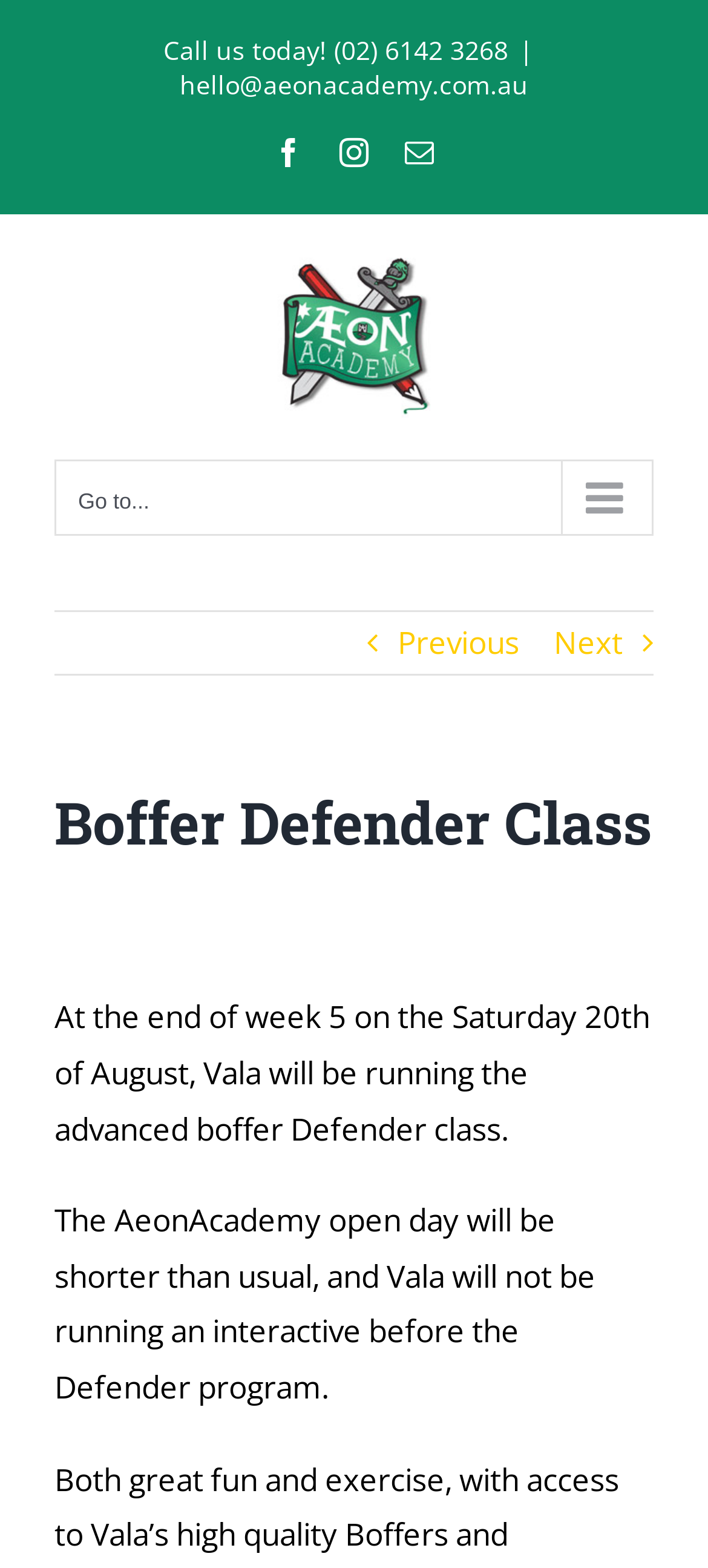Use a single word or phrase to answer the following:
Is the AeonAcademy open day shorter than usual?

Yes